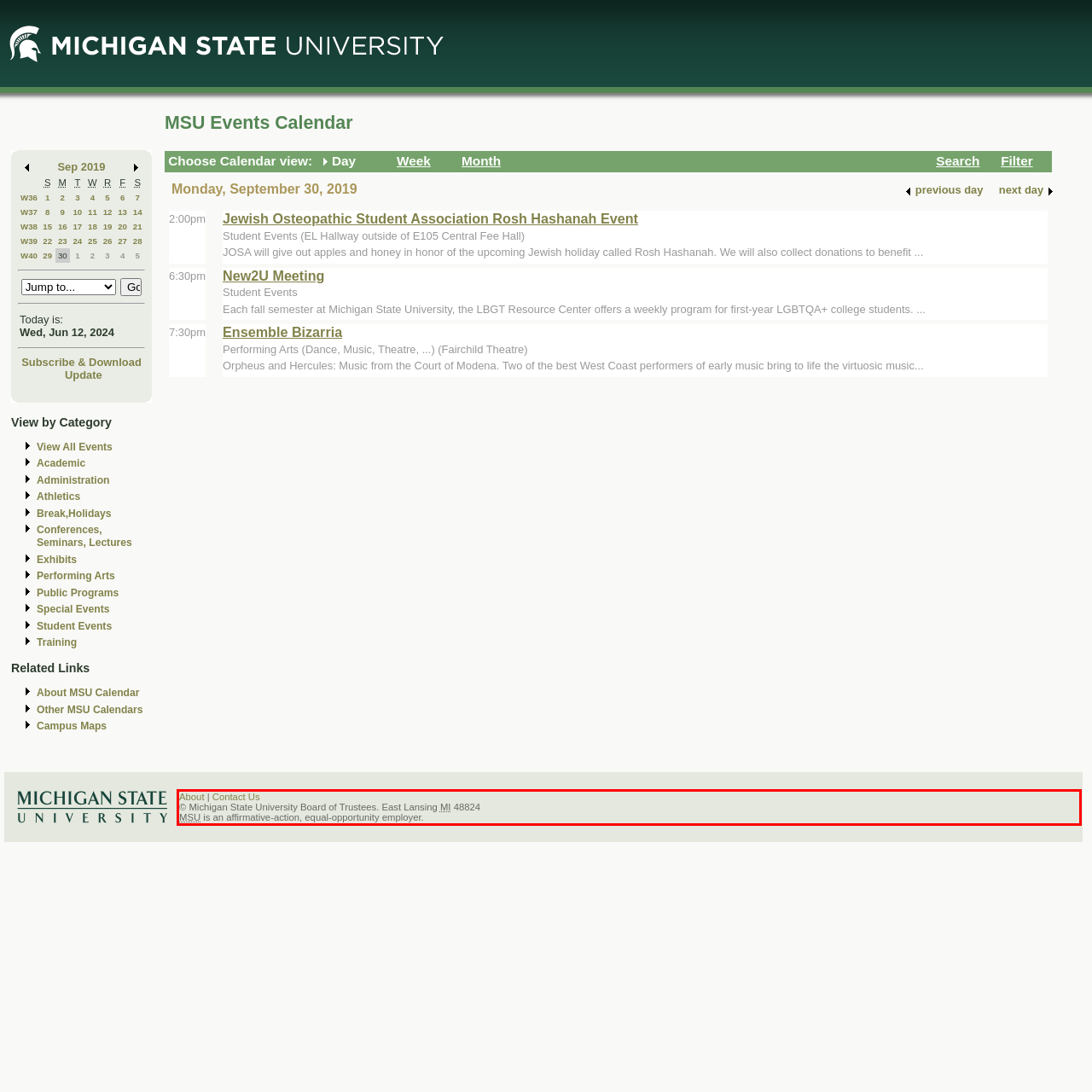Review the screenshot of the webpage and recognize the text inside the red rectangle bounding box. Provide the extracted text content.

About | Contact Us © Michigan State University Board of Trustees. East Lansing MI 48824 MSU is an affirmative-action, equal-opportunity employer.